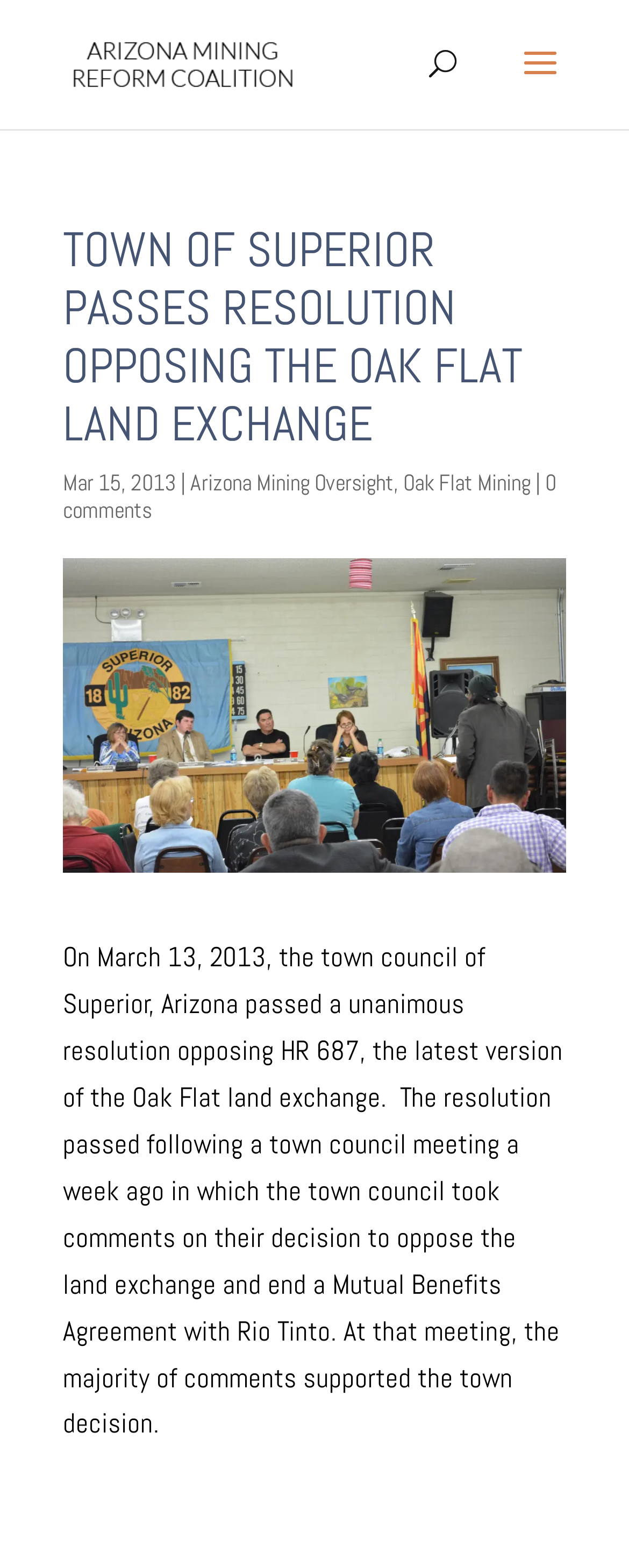Utilize the details in the image to thoroughly answer the following question: What is the name of the company mentioned in the article?

I found the answer by reading the text content of the StaticText element with bounding box coordinates [0.1, 0.599, 0.895, 0.919]. The sentence mentions '...end a Mutual Benefits Agreement with Rio Tinto'.